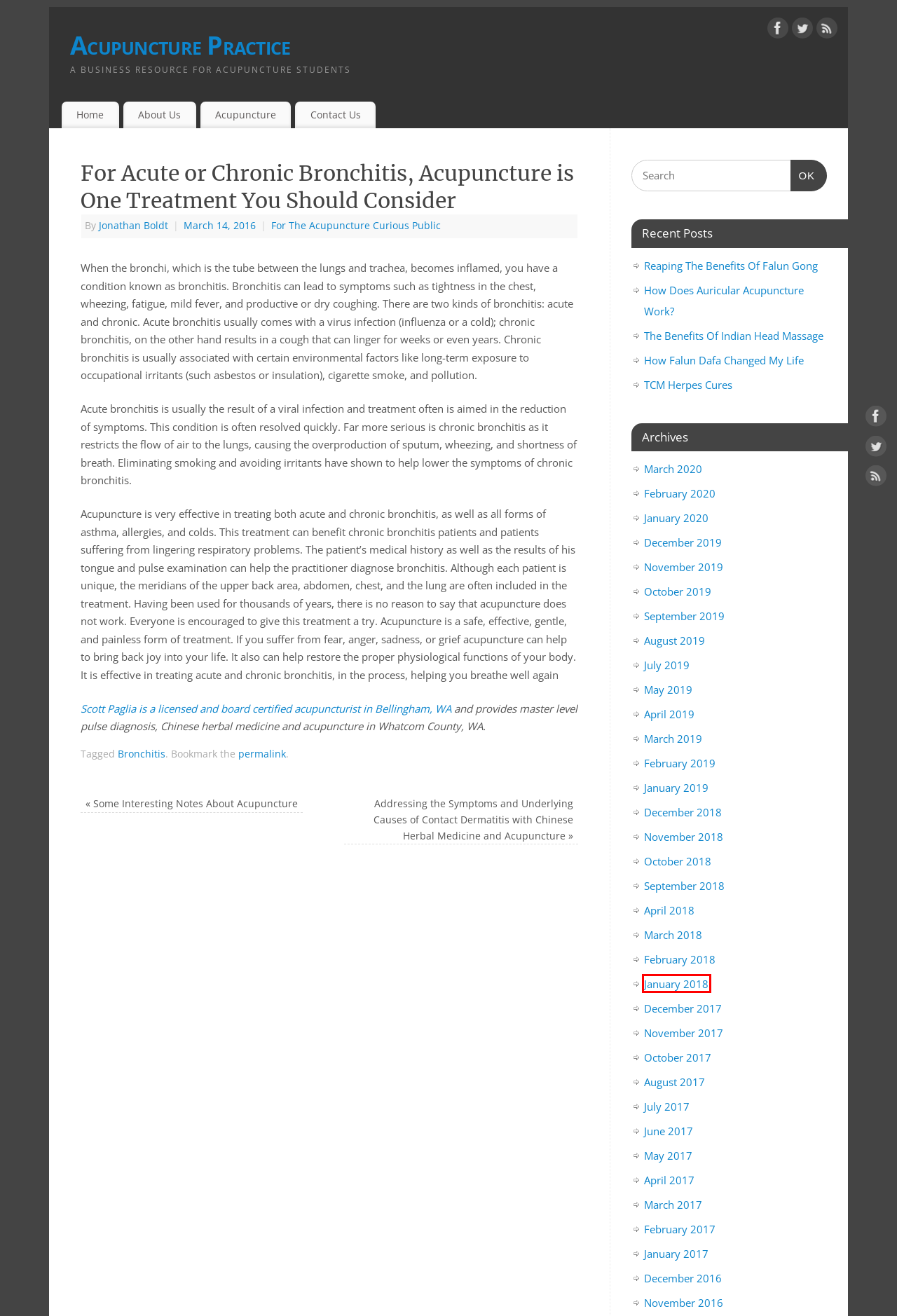You are provided a screenshot of a webpage featuring a red bounding box around a UI element. Choose the webpage description that most accurately represents the new webpage after clicking the element within the red bounding box. Here are the candidates:
A. April, 2018 | Acupuncture Practice
B. January, 2018 | Acupuncture Practice
C. January, 2020 | Acupuncture Practice
D. August, 2019 | Acupuncture Practice
E. March, 2019 | Acupuncture Practice
F. March, 2017 | Acupuncture Practice
G. May, 2017 | Acupuncture Practice
H. TCM Herpes Cures | Acupuncture Practice

B